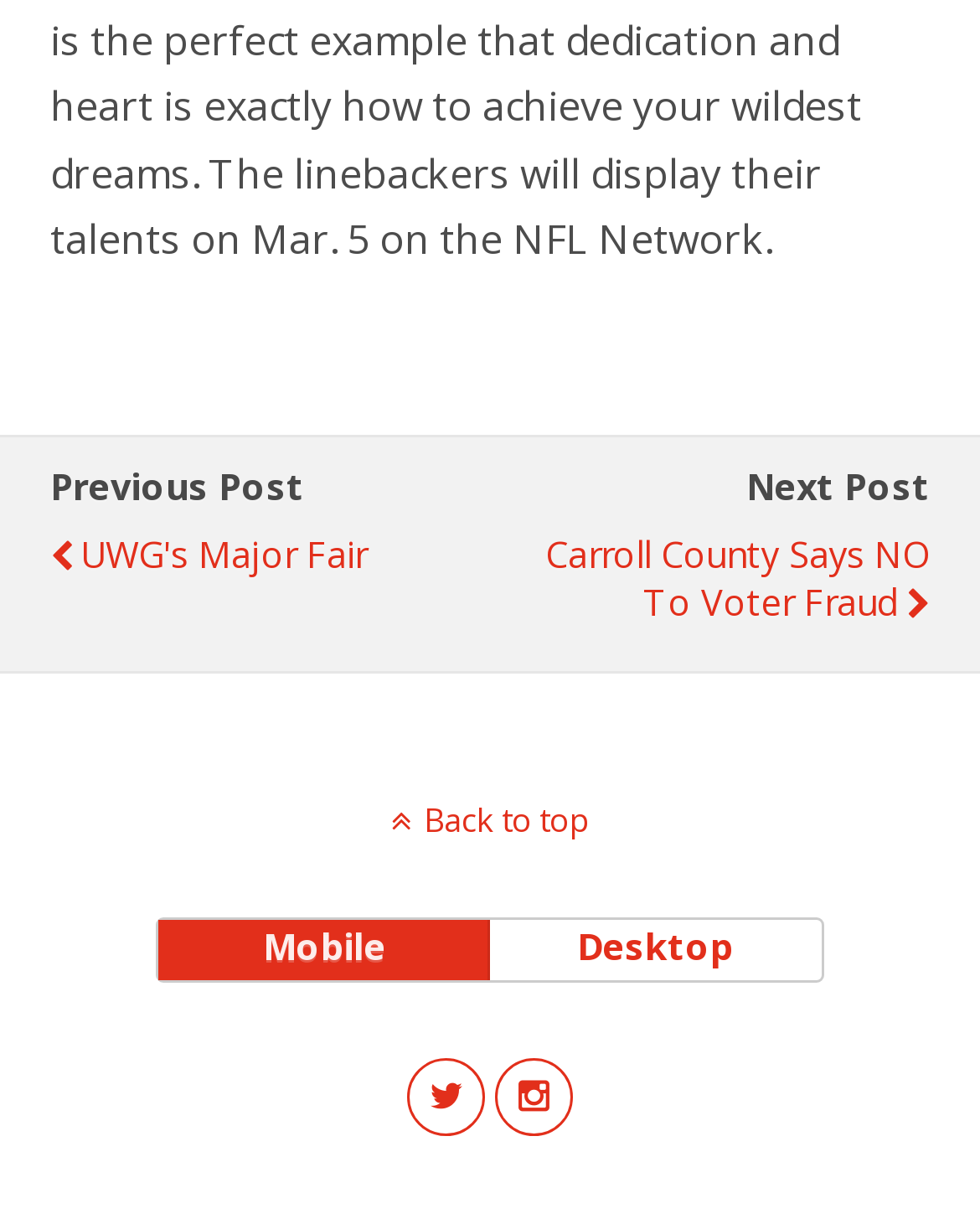What is the next post?
Your answer should be a single word or phrase derived from the screenshot.

Carroll County Says NO To Voter Fraud